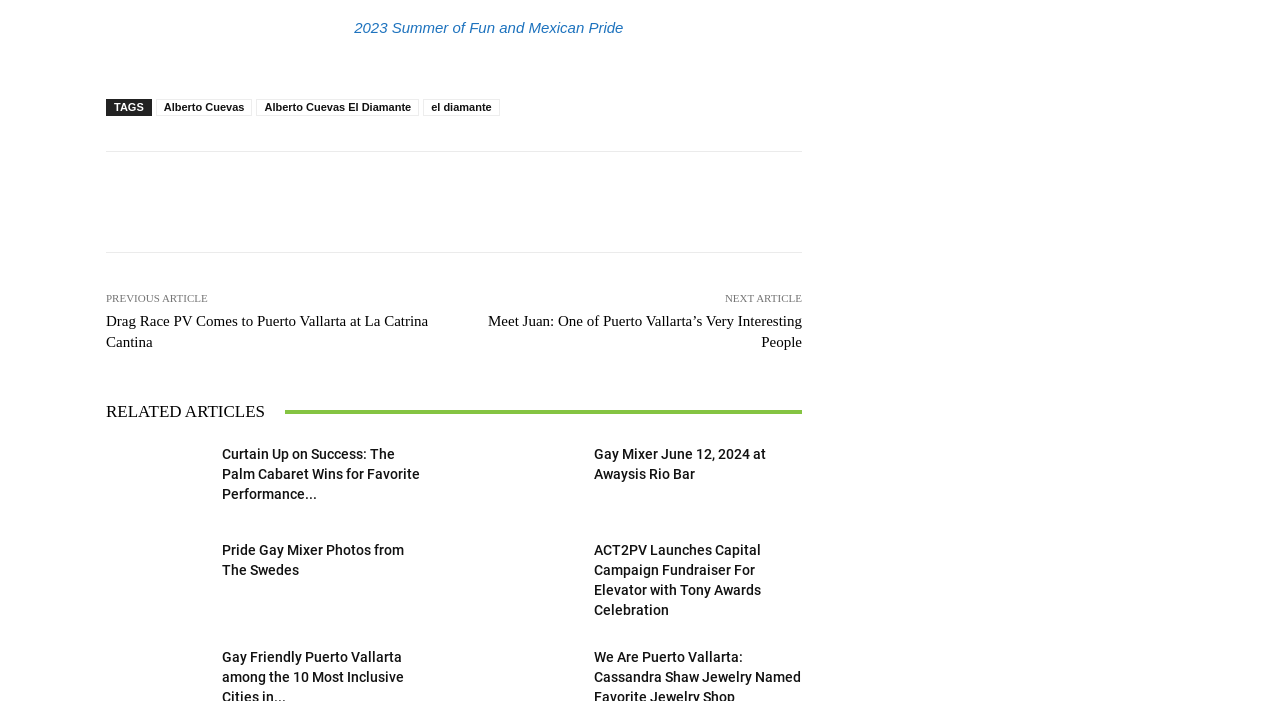Please predict the bounding box coordinates (top-left x, top-left y, bottom-right x, bottom-right y) for the UI element in the screenshot that fits the description: Contact

None